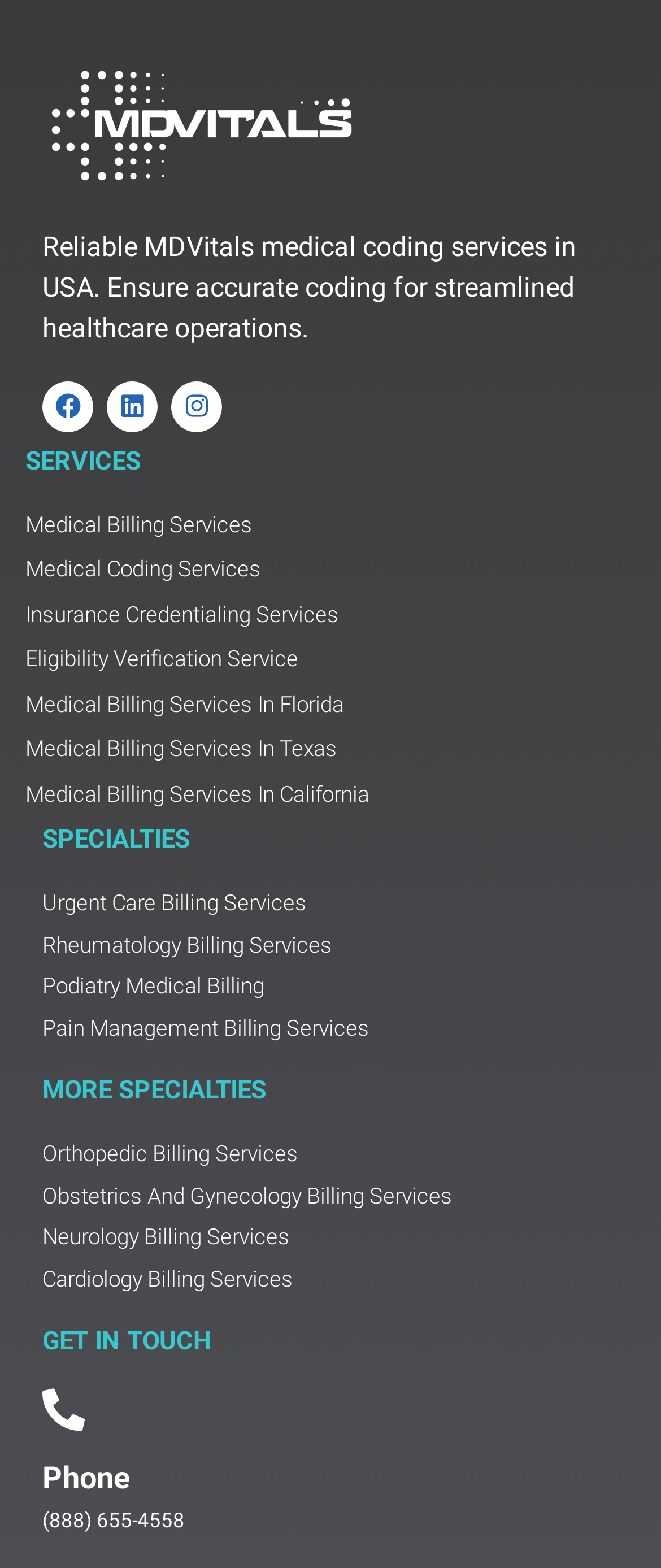Find the bounding box coordinates of the element I should click to carry out the following instruction: "View Medical Billing Services".

[0.038, 0.324, 0.962, 0.345]